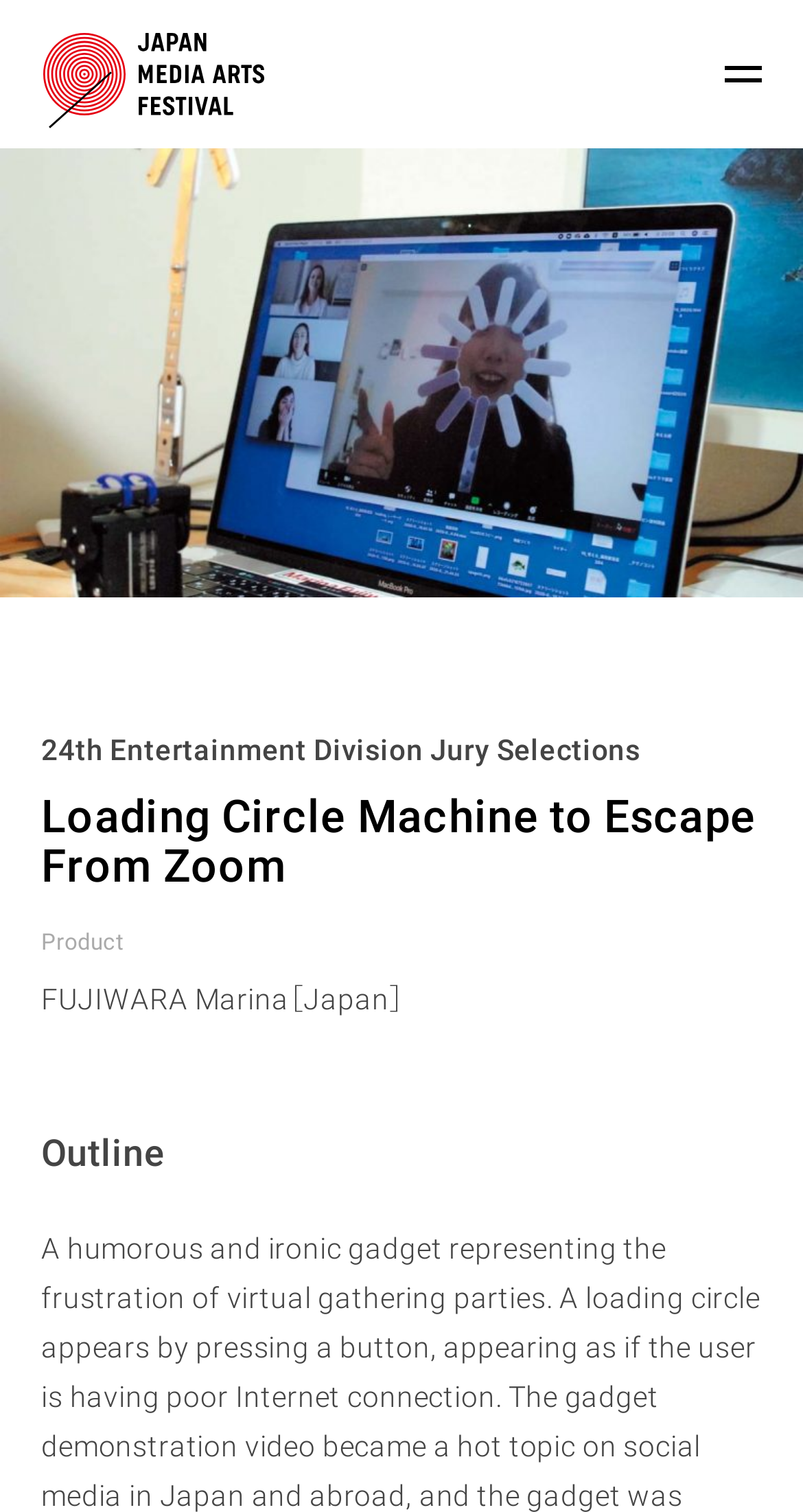How many social media links are present?
Using the screenshot, give a one-word or short phrase answer.

3